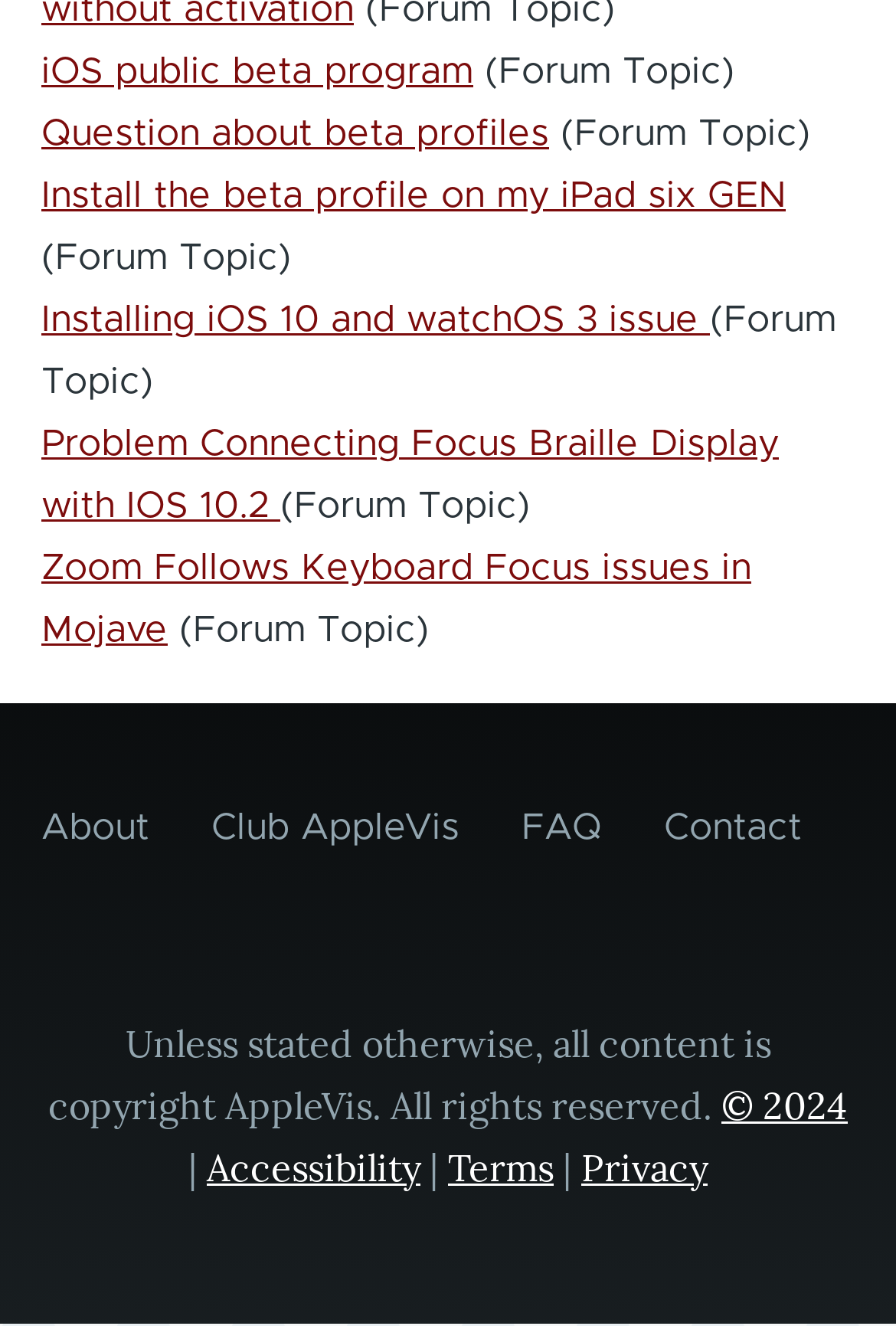Please find the bounding box coordinates (top-left x, top-left y, bottom-right x, bottom-right y) in the screenshot for the UI element described as follows: © 2024

[0.805, 0.816, 0.946, 0.851]